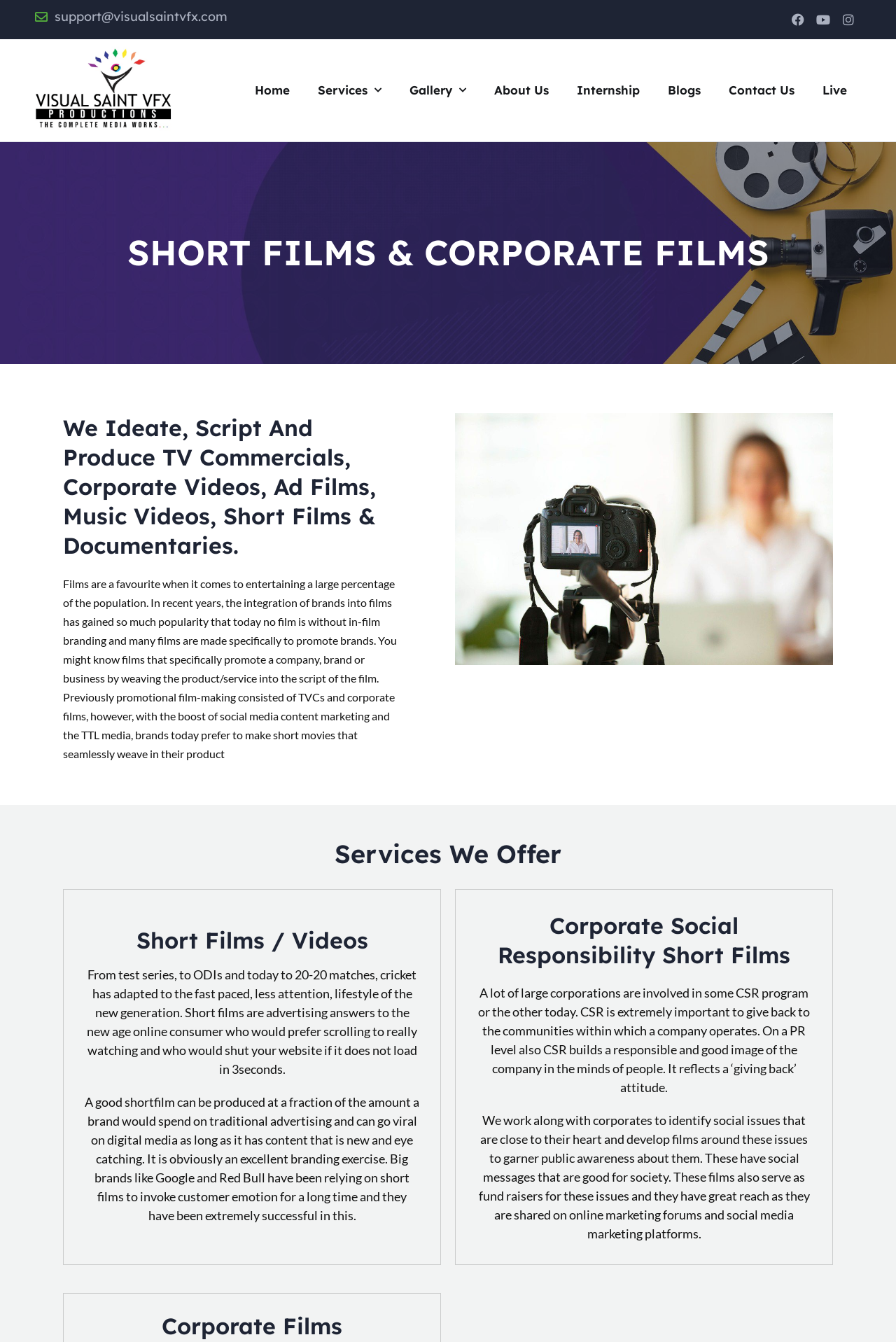Show me the bounding box coordinates of the clickable region to achieve the task as per the instruction: "Read the blog posts".

[0.73, 0.055, 0.798, 0.079]